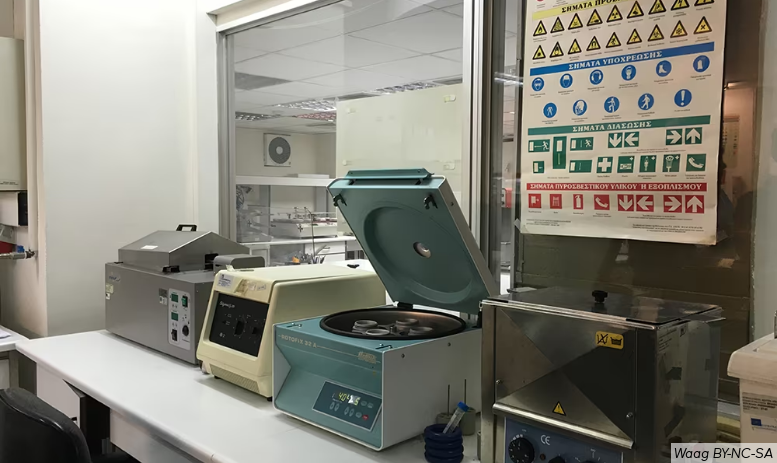What is the aim of the laboratory?
Please provide a full and detailed response to the question.

The laboratory's aim is to explore materials and processes, enhancing knowledge and providing support to designers and researchers involved in textile development, as mentioned in the caption.